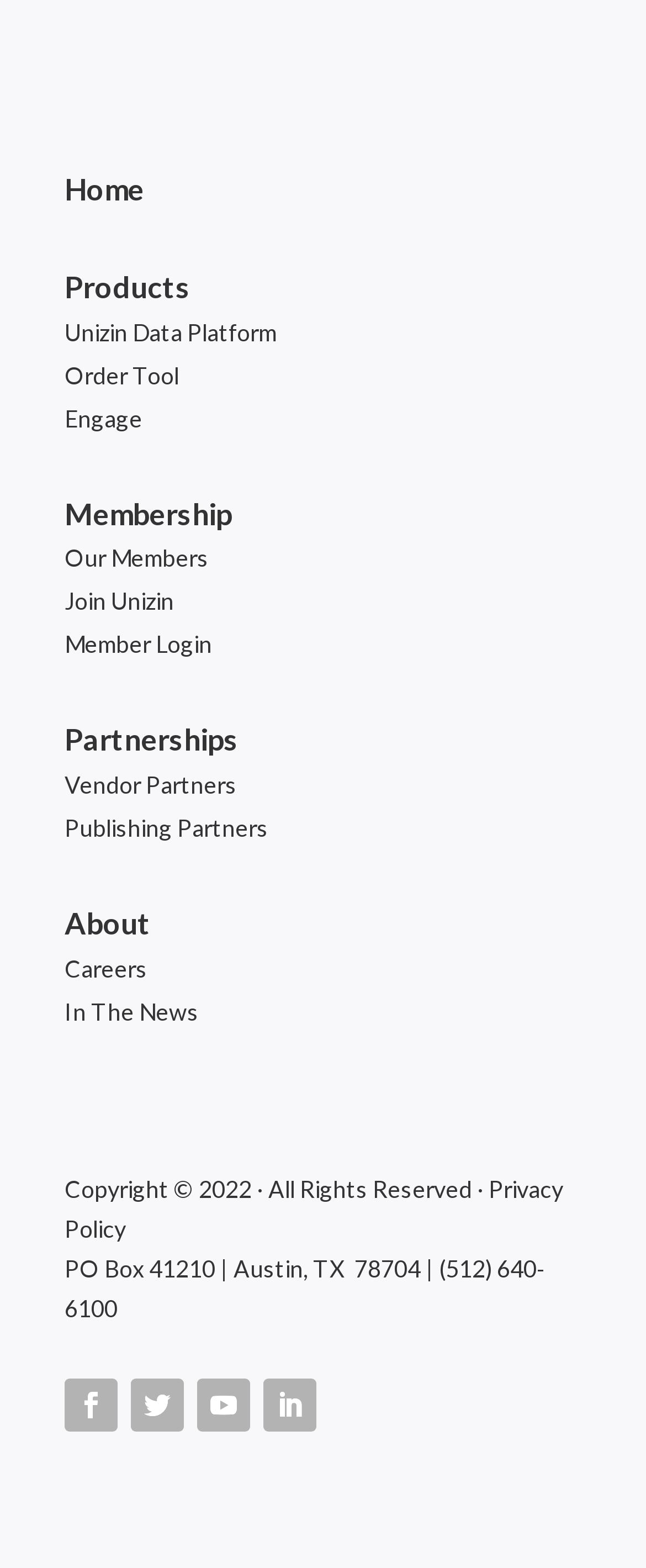Determine the bounding box coordinates of the section I need to click to execute the following instruction: "go to home page". Provide the coordinates as four float numbers between 0 and 1, i.e., [left, top, right, bottom].

[0.1, 0.109, 0.223, 0.132]